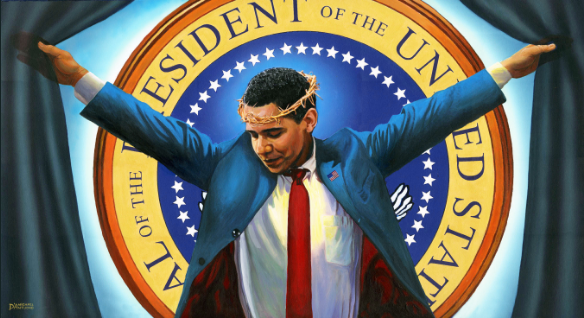Why was the exhibition of the painting cancelled in 2009?
Answer the question with just one word or phrase using the image.

Public outrage